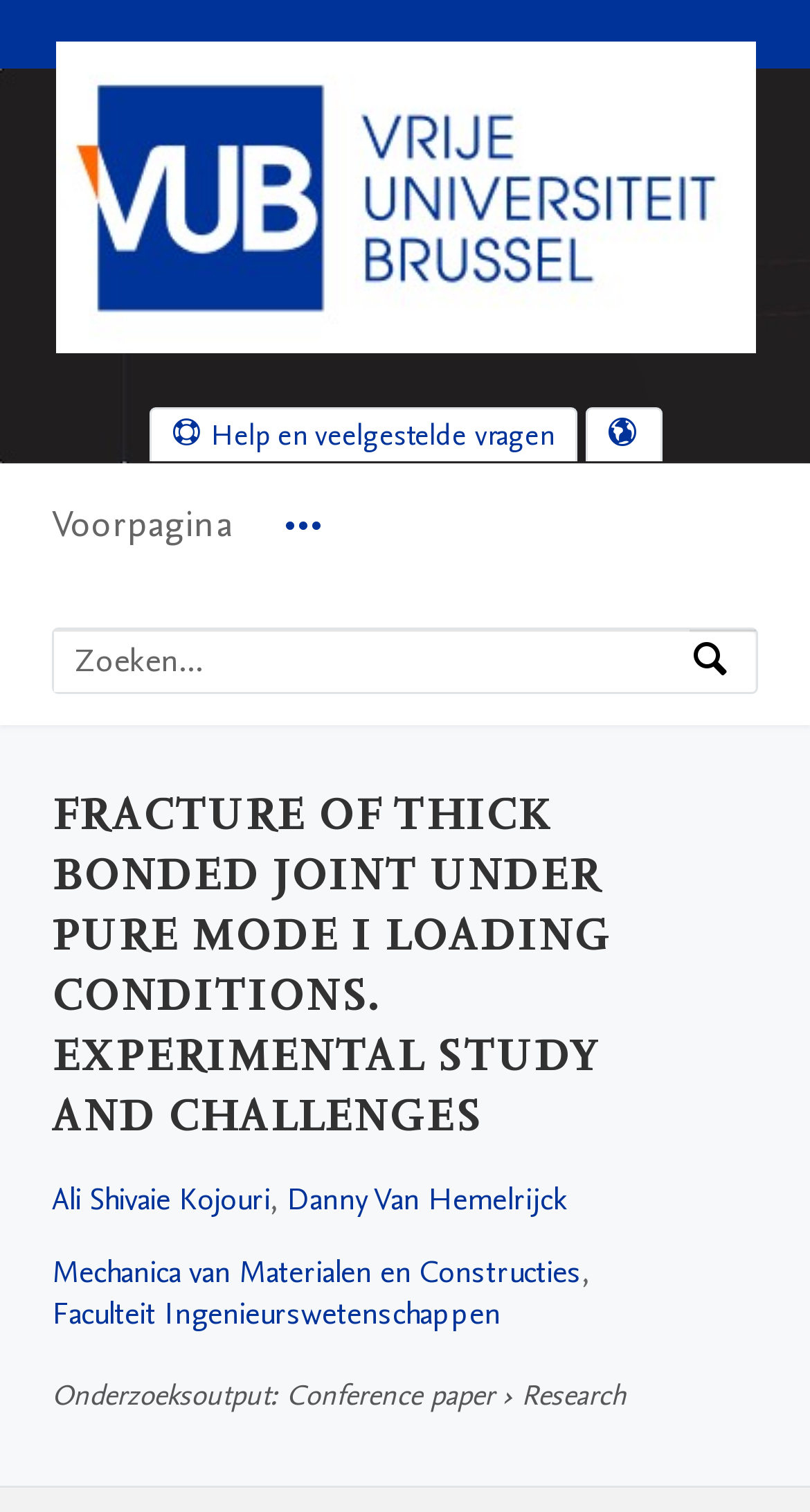What is the department associated with the research?
Your answer should be a single word or phrase derived from the screenshot.

Mechanica van Materialen en Constructies